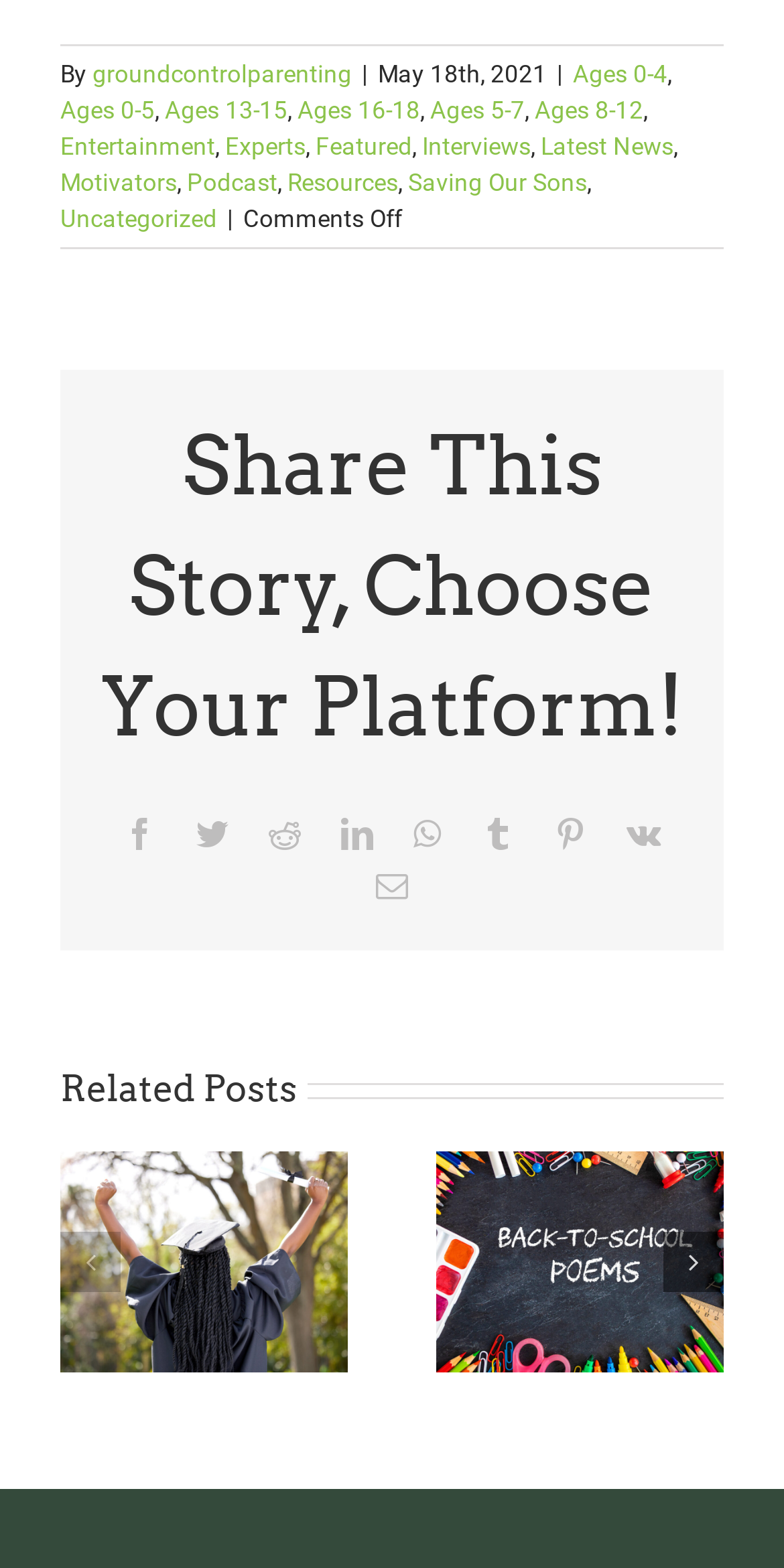Answer the question in a single word or phrase:
How can you share this story?

Through social media platforms